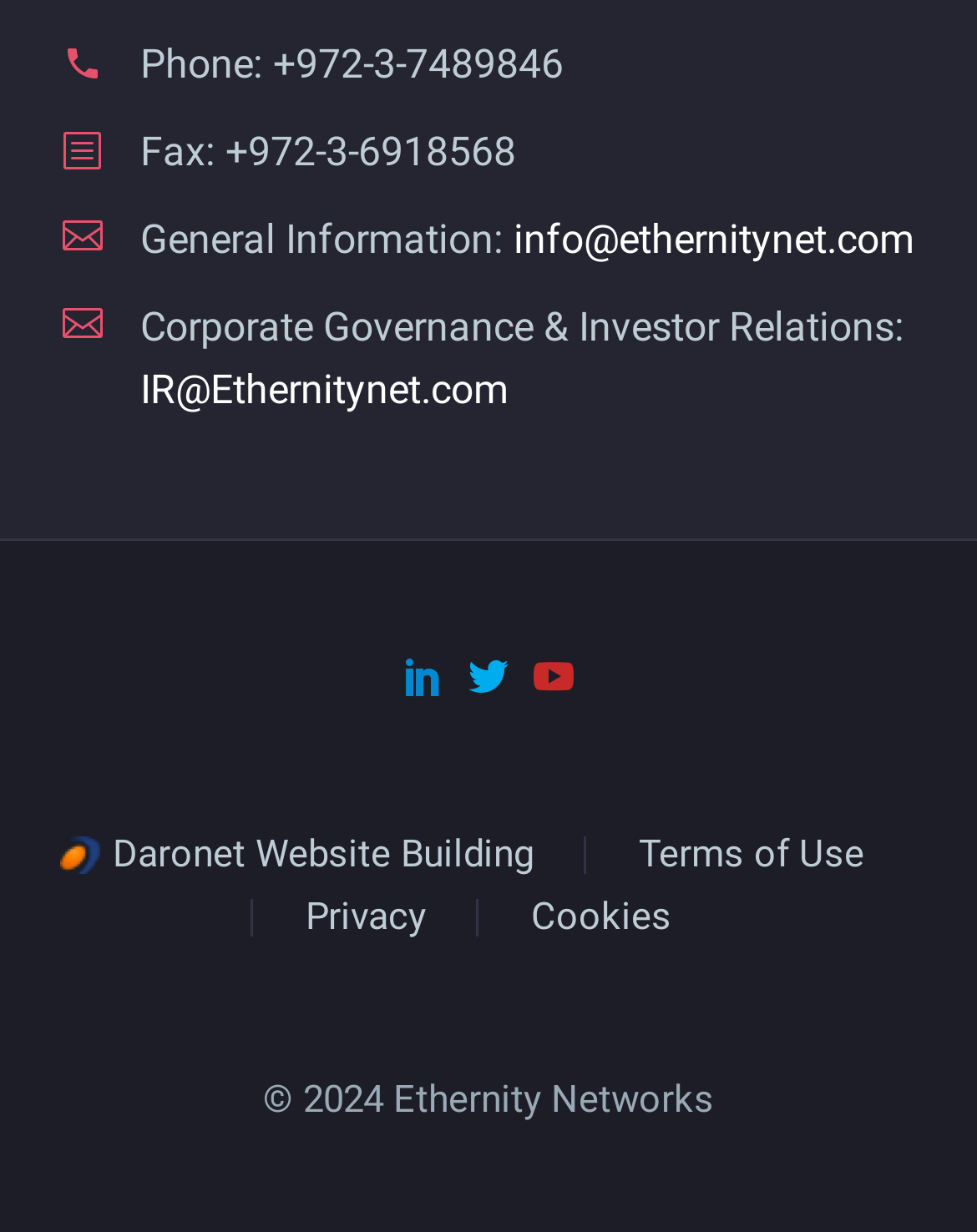Find and indicate the bounding box coordinates of the region you should select to follow the given instruction: "Check the Privacy policy".

[0.313, 0.729, 0.436, 0.759]